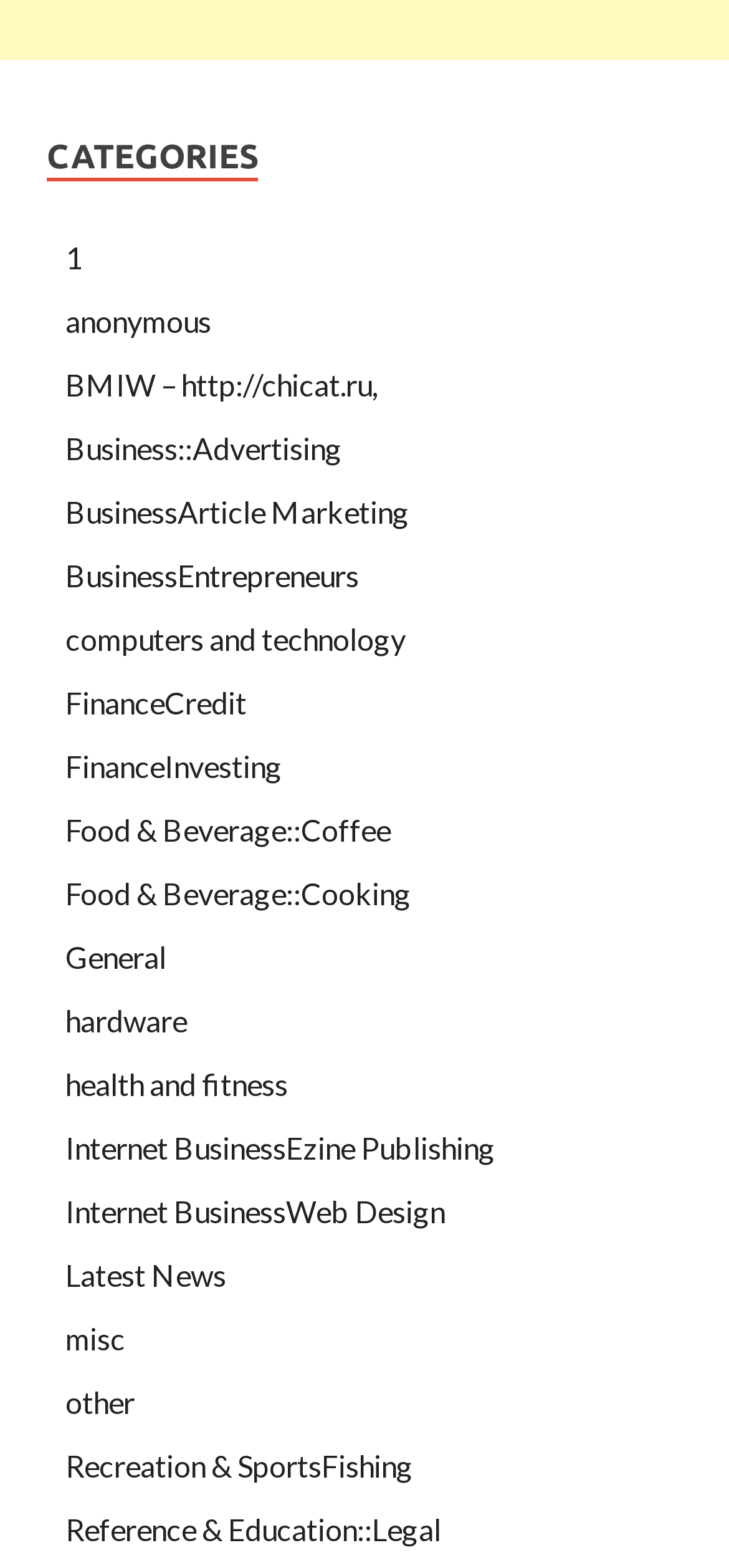Identify the bounding box coordinates of the clickable section necessary to follow the following instruction: "Read the 'Latest News'". The coordinates should be presented as four float numbers from 0 to 1, i.e., [left, top, right, bottom].

[0.09, 0.802, 0.31, 0.824]